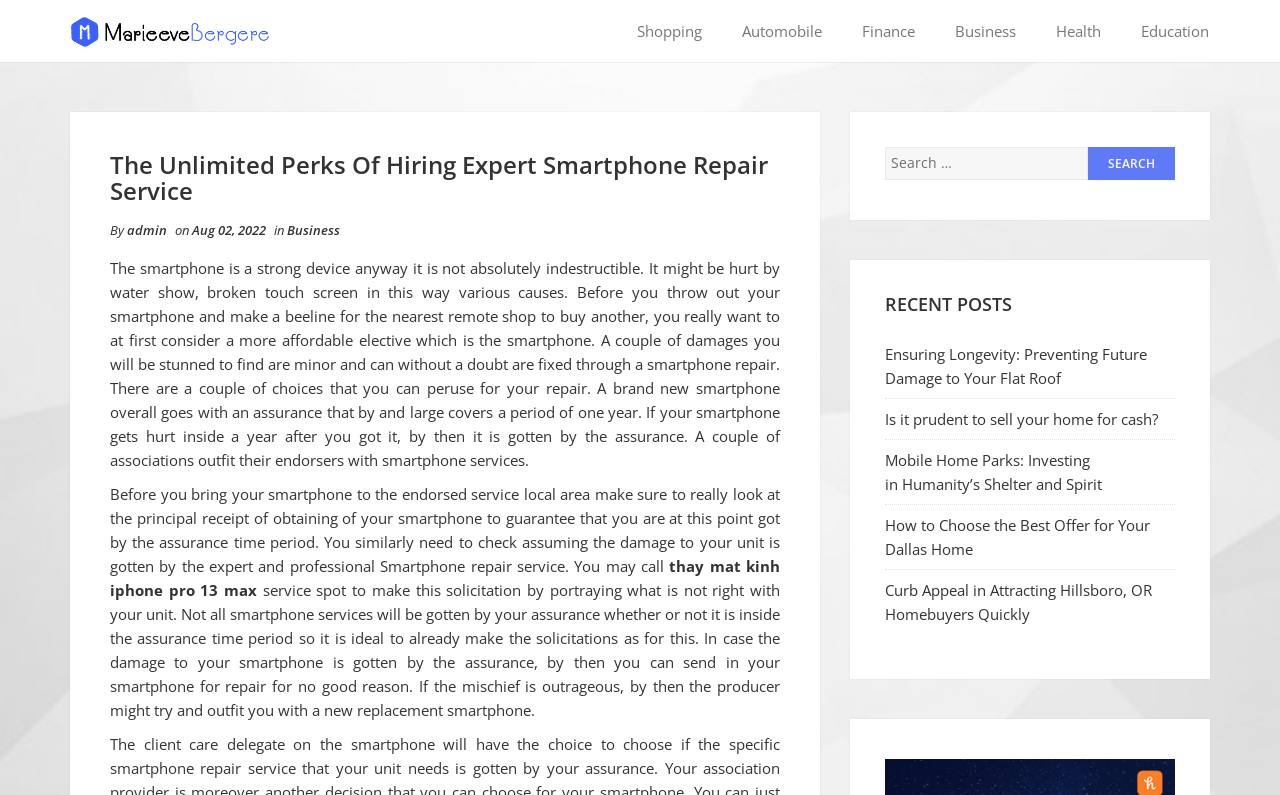Give a one-word or short-phrase answer to the following question: 
What is the author of the article?

admin